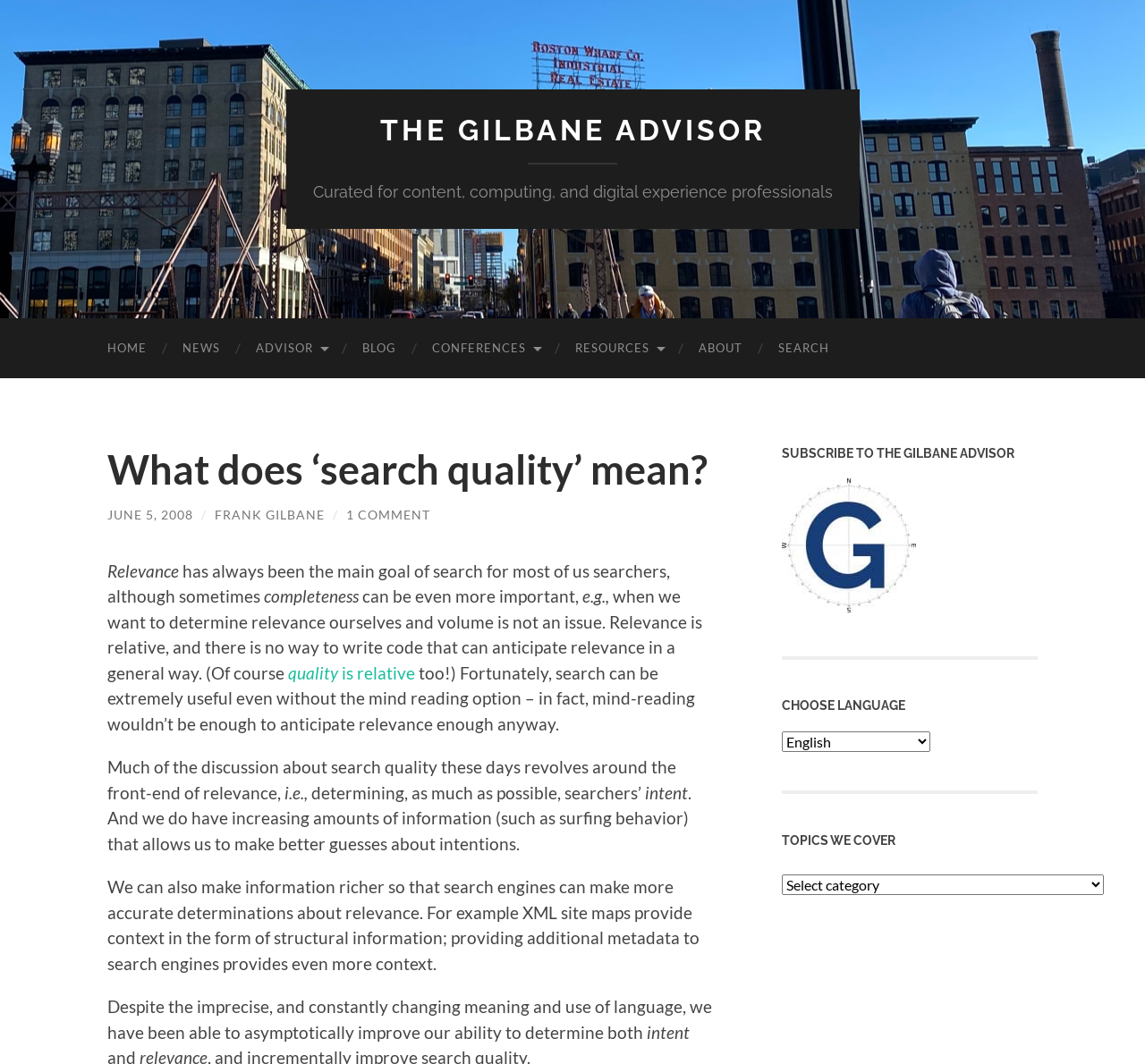Provide the bounding box coordinates of the HTML element this sentence describes: "WHITEPAPER".

None